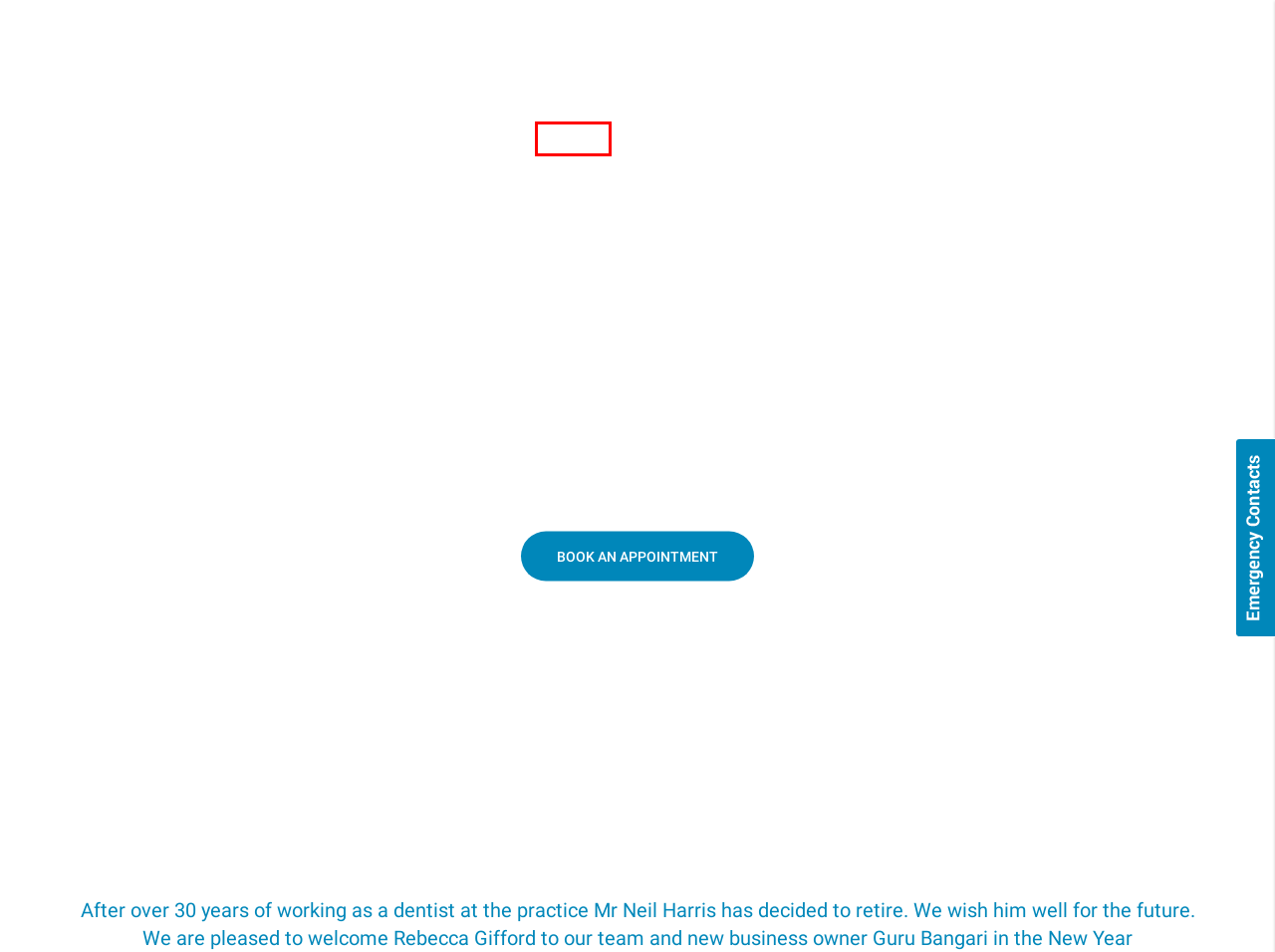You are provided with a screenshot of a webpage that has a red bounding box highlighting a UI element. Choose the most accurate webpage description that matches the new webpage after clicking the highlighted element. Here are your choices:
A. Practice Tour - Harris And Moor Dental Surgery
B. Contact Us | Harris and Moor Dental Practice
C. About Us| Harris and Moor Dental Practice
D. Dental Problem | Harris and Moor Dental Practice
E. Dental Fees | Cost of Dental Implants | Harris and Moor Dental Practice
F. Testimonials | Harris and Moor Dental Practice
G. Meet The Team | Harris and Moor Dental Practice
H. Association of Dental Implantology

E